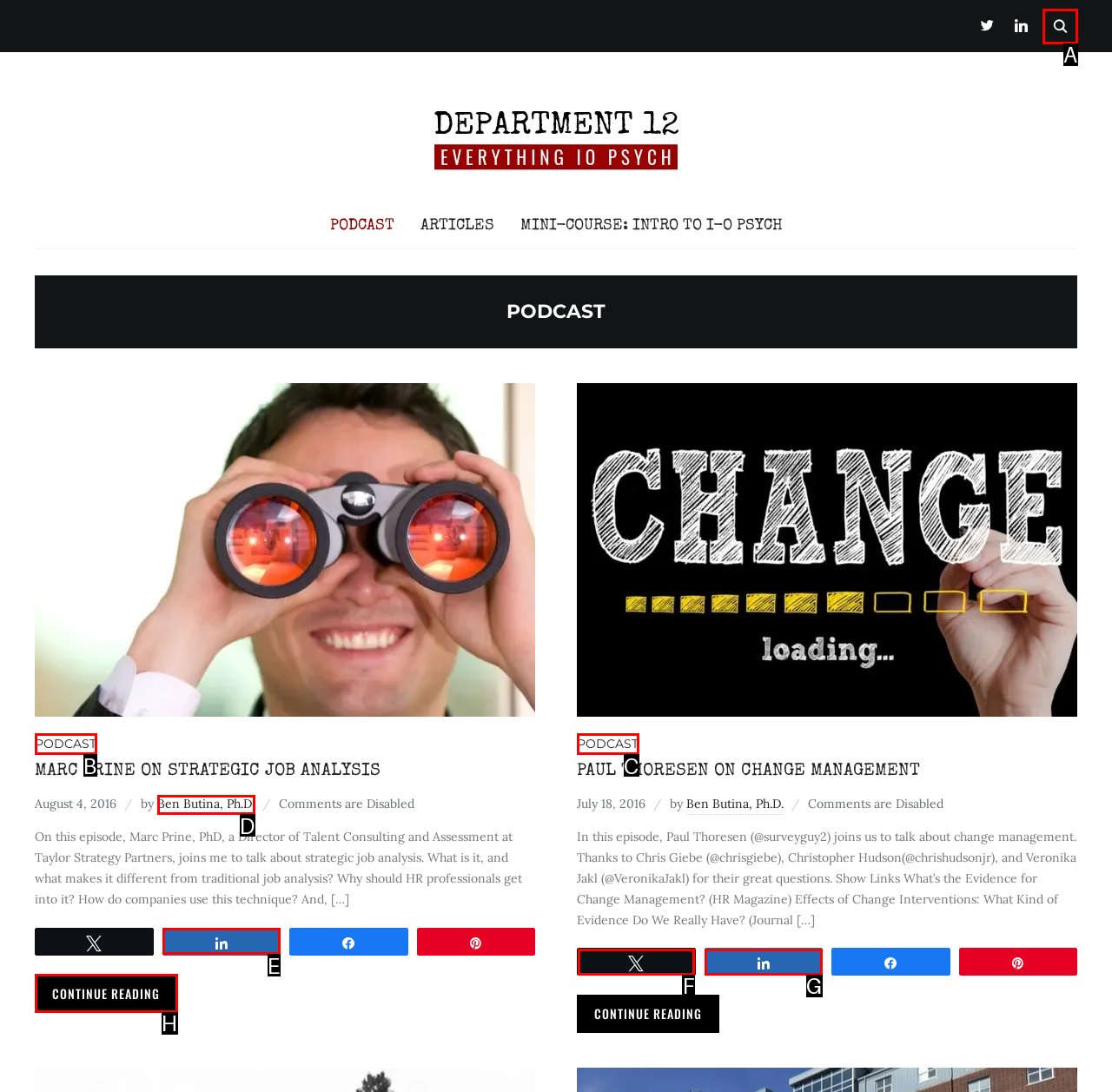Given the element description: Ben Butina, Ph.D., choose the HTML element that aligns with it. Indicate your choice with the corresponding letter.

D